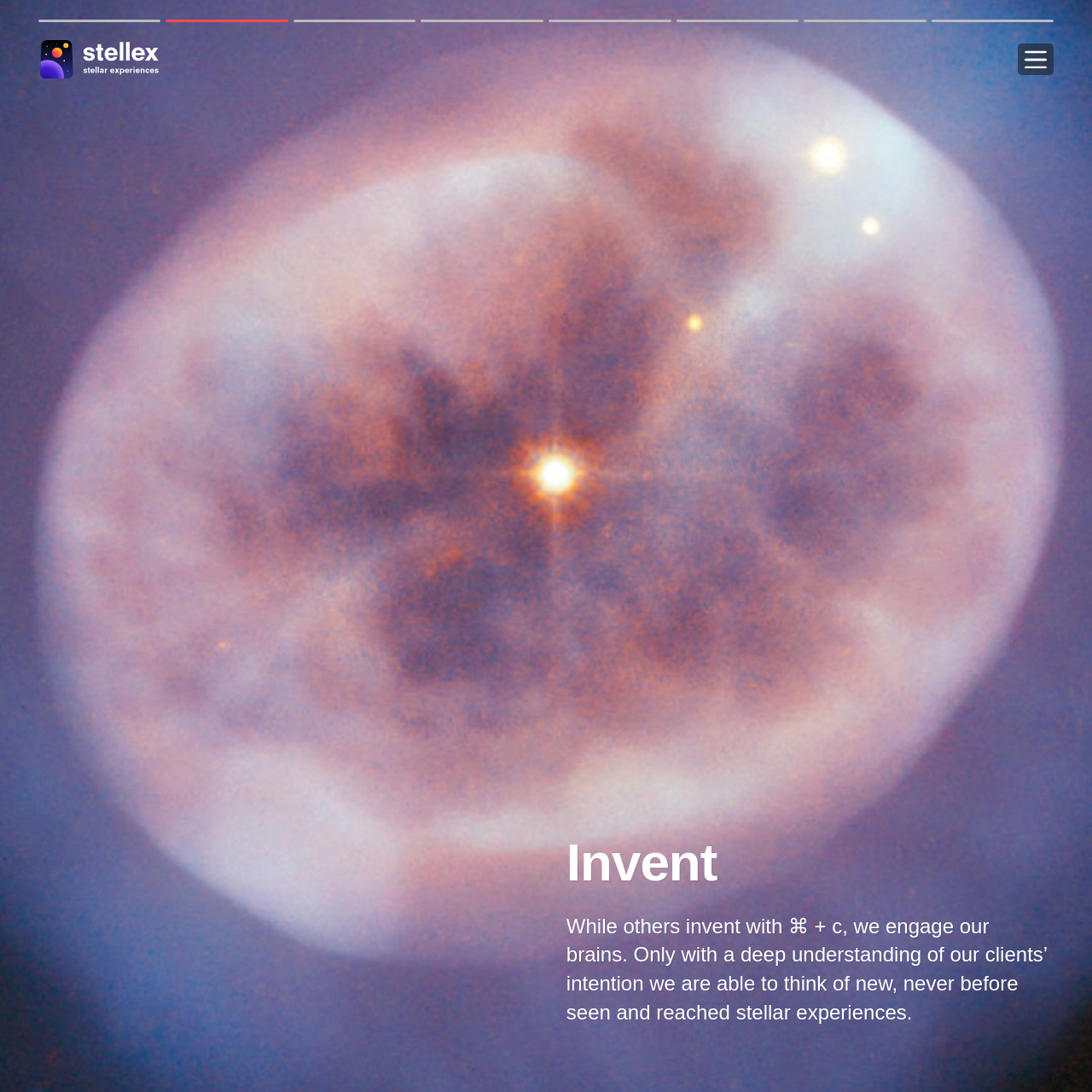Respond to the question with just a single word or phrase: 
How many tabs are available in the tablist?

8